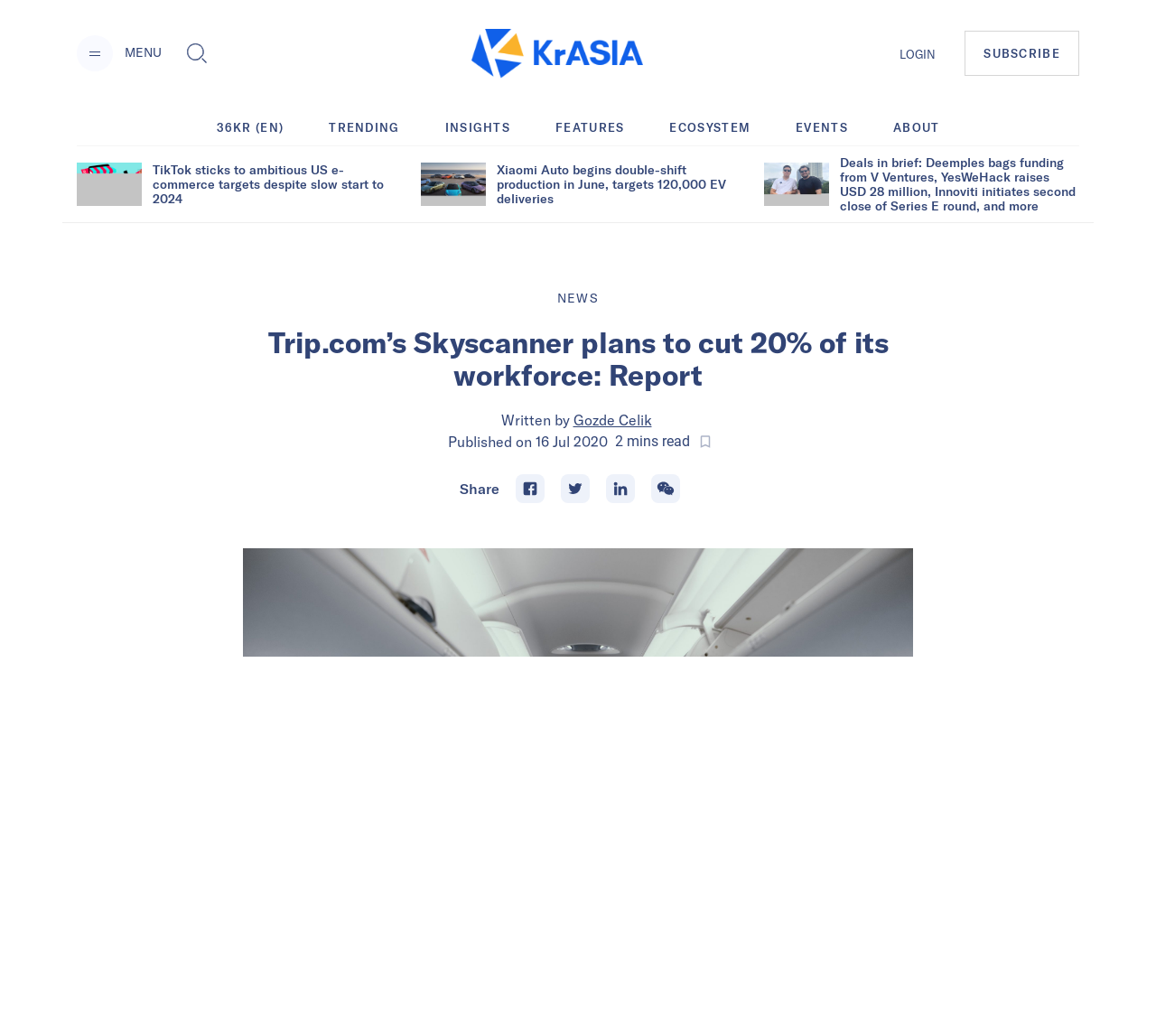Please locate the clickable area by providing the bounding box coordinates to follow this instruction: "Share the article on Facebook".

[0.446, 0.457, 0.471, 0.485]